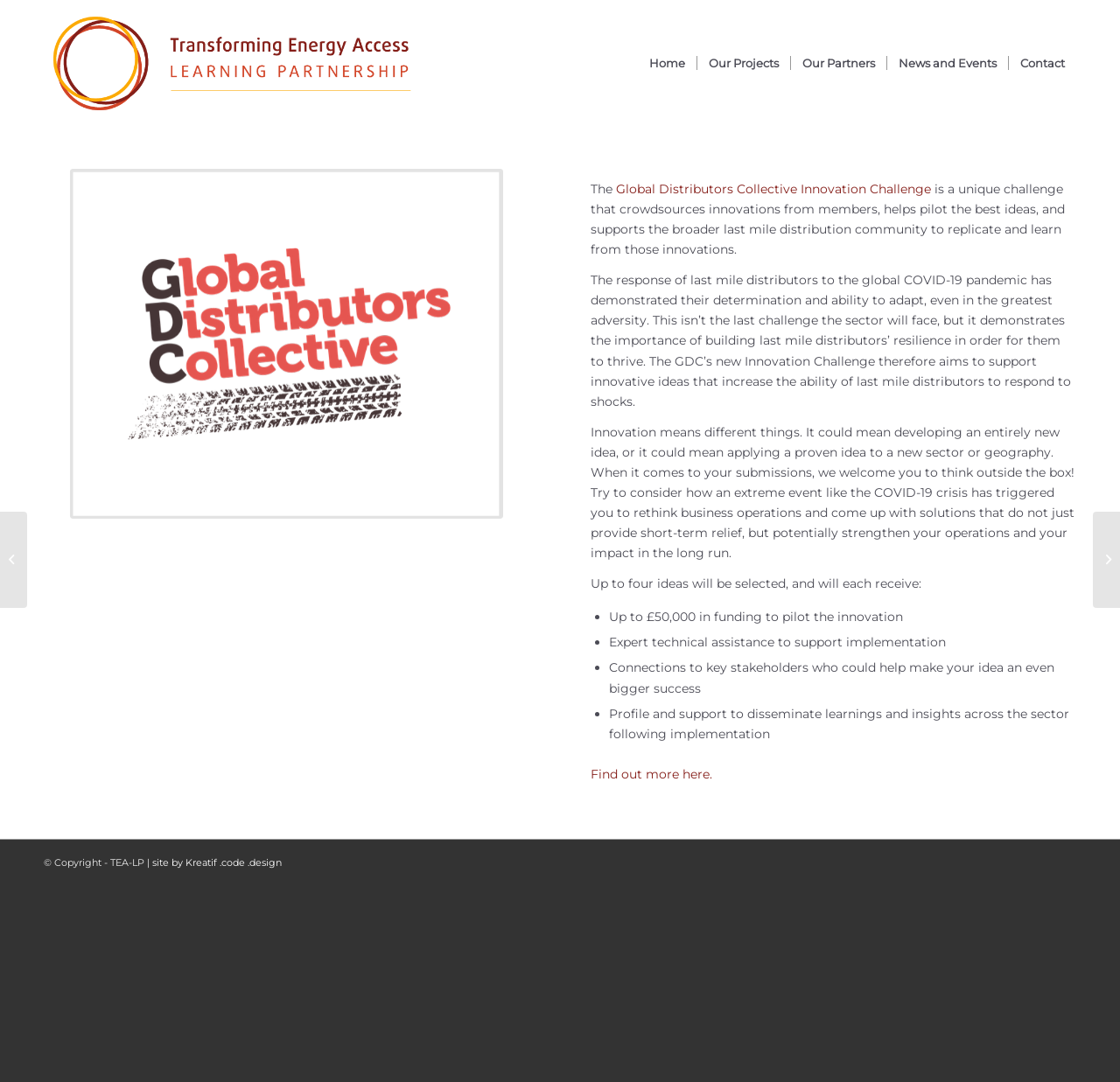What kind of assistance will be provided to the selected ideas?
Give a one-word or short phrase answer based on the image.

Technical assistance